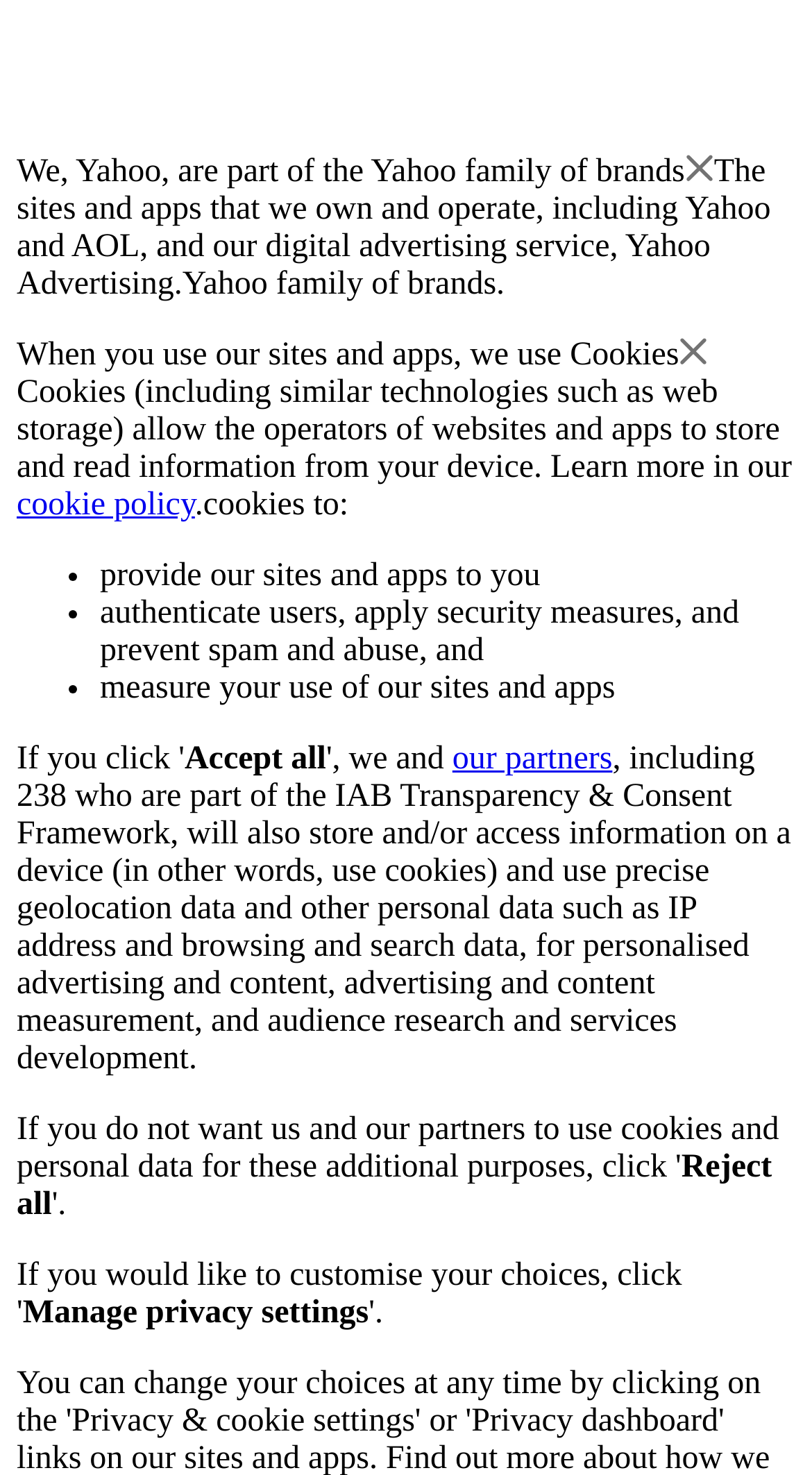Use one word or a short phrase to answer the question provided: 
What can users do with their privacy settings?

Manage